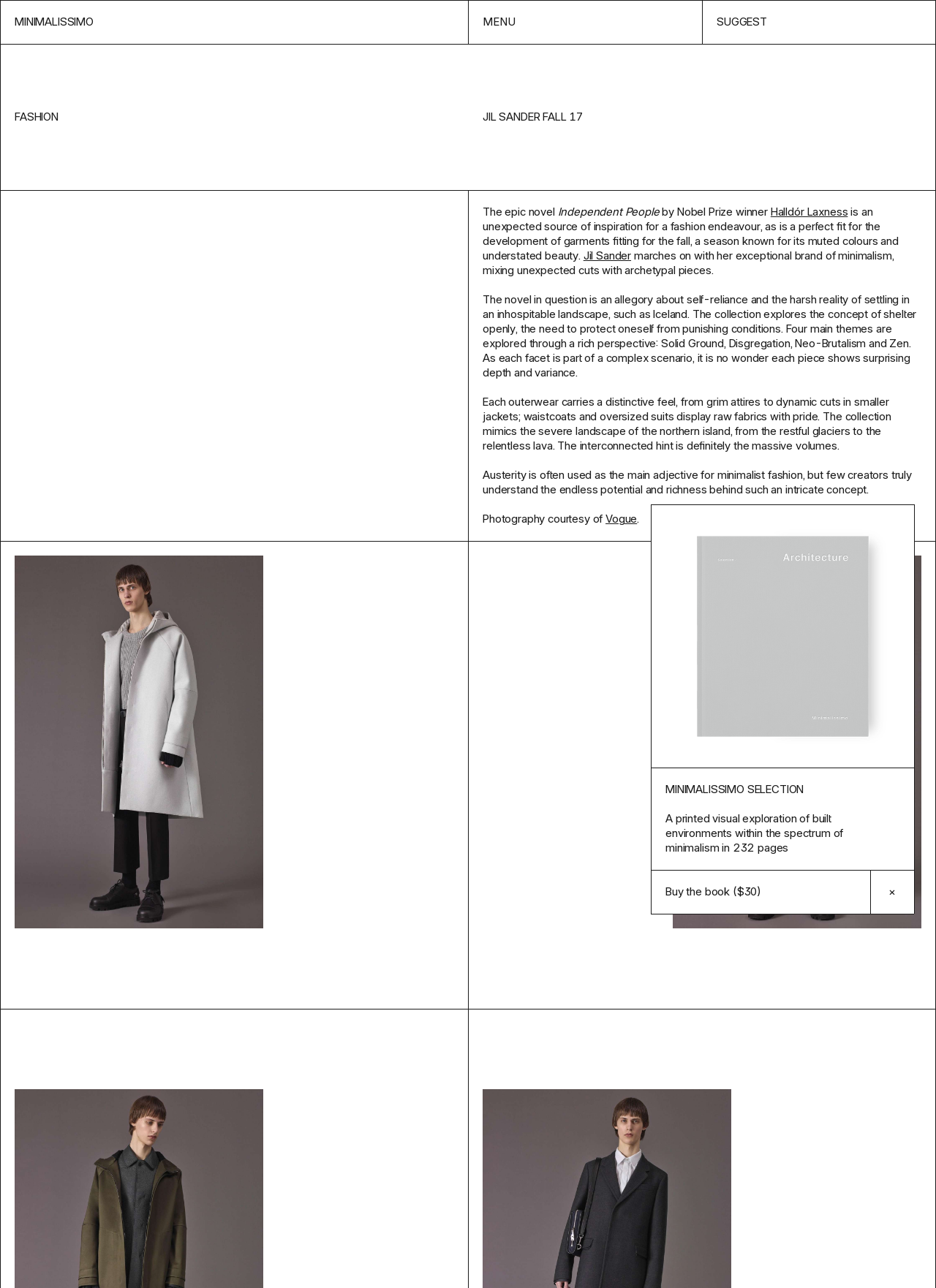Find the bounding box coordinates of the clickable region needed to perform the following instruction: "Click the 'MENU' button". The coordinates should be provided as four float numbers between 0 and 1, i.e., [left, top, right, bottom].

[0.5, 0.0, 0.75, 0.034]